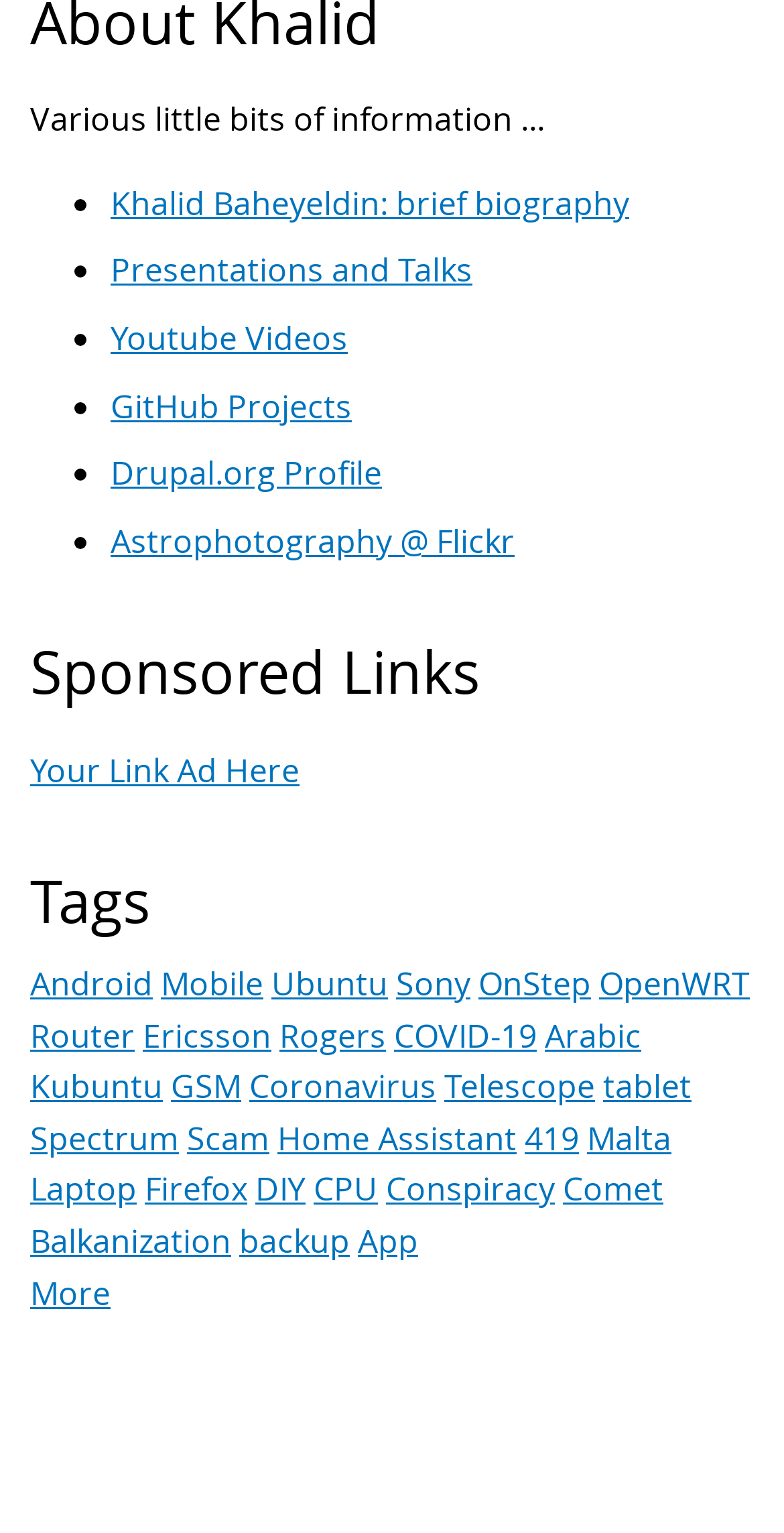Mark the bounding box of the element that matches the following description: "Your Link Ad Here".

[0.038, 0.488, 0.382, 0.517]